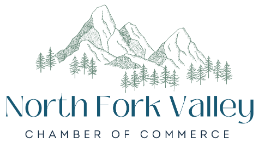What is written above 'CHAMBER OF COMMERCE'?
Look at the image and respond to the question as thoroughly as possible.

The text 'North Fork Valley' is prominently featured in an elegant font, above 'CHAMBER OF COMMERCE', indicating the organization's role in supporting local businesses and fostering community connections.